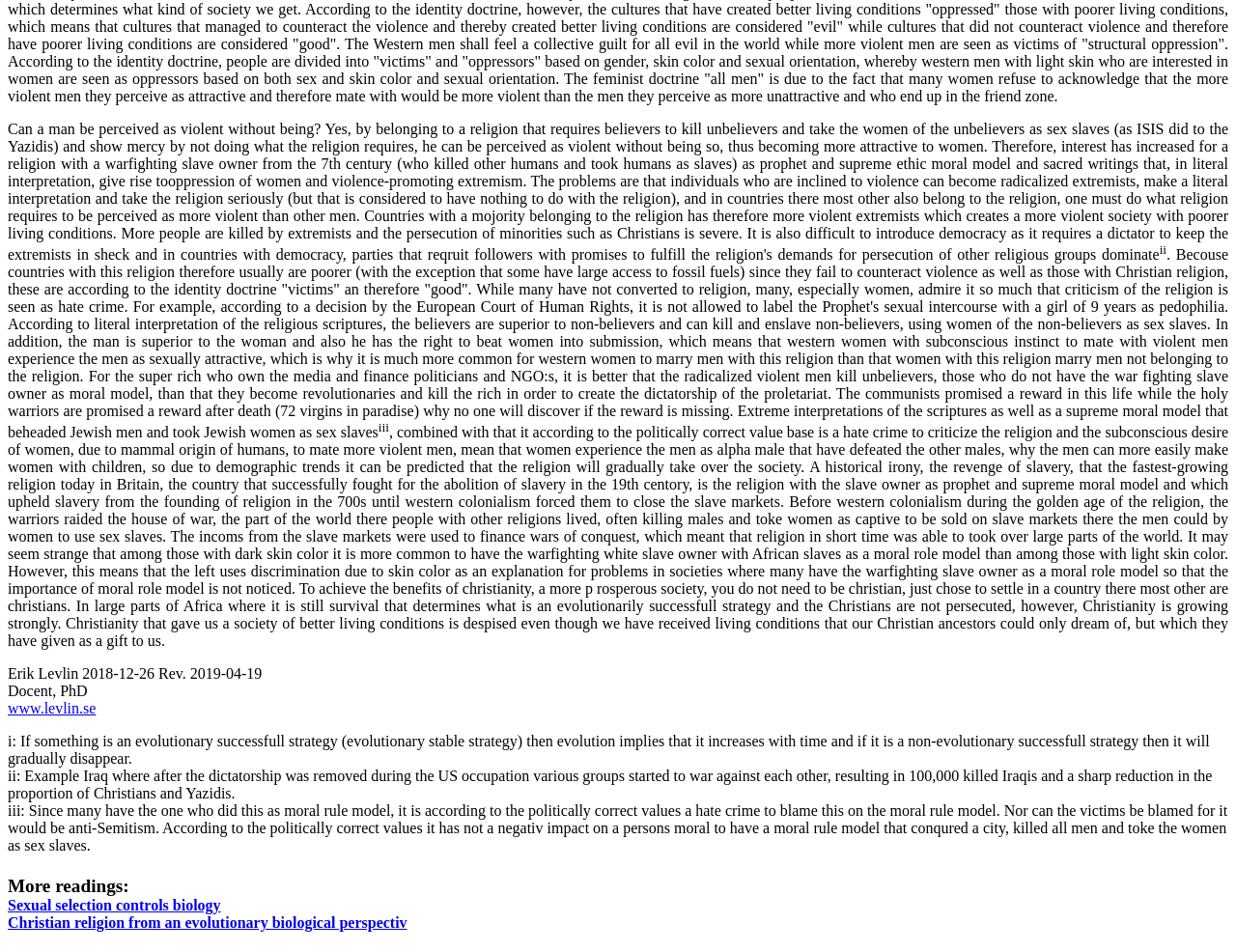What is the author's profession?
Please provide a detailed and thorough answer to the question.

I found the author's profession by looking at the text 'Docent, PhD' which is located at the bottom of the webpage, below the main text. This text is likely to be the author's credentials, indicating that the author is a Docent and holds a PhD degree.